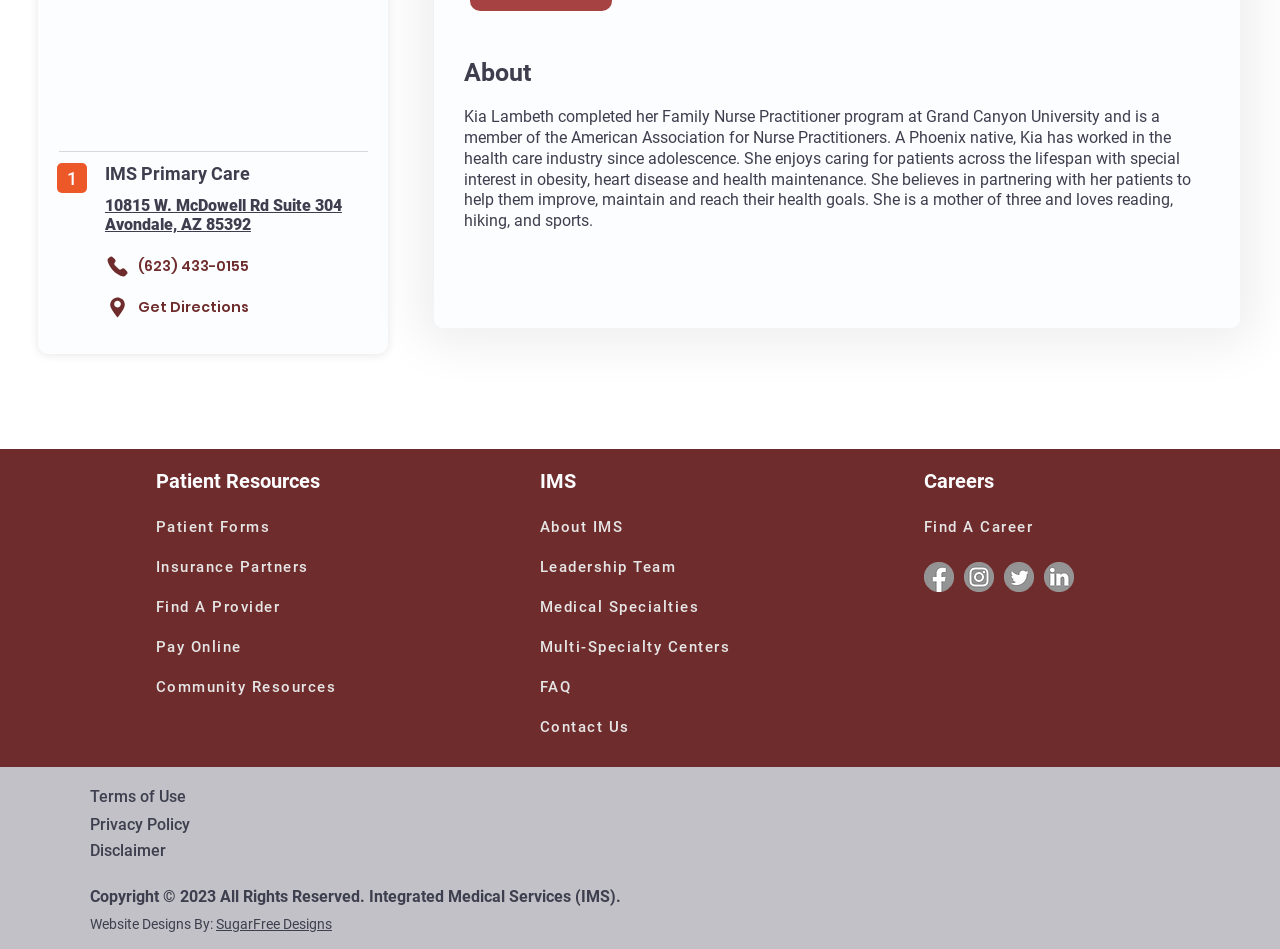Determine the bounding box of the UI component based on this description: "alt="Beer Force Asia"". The bounding box coordinates should be four float values between 0 and 1, i.e., [left, top, right, bottom].

None